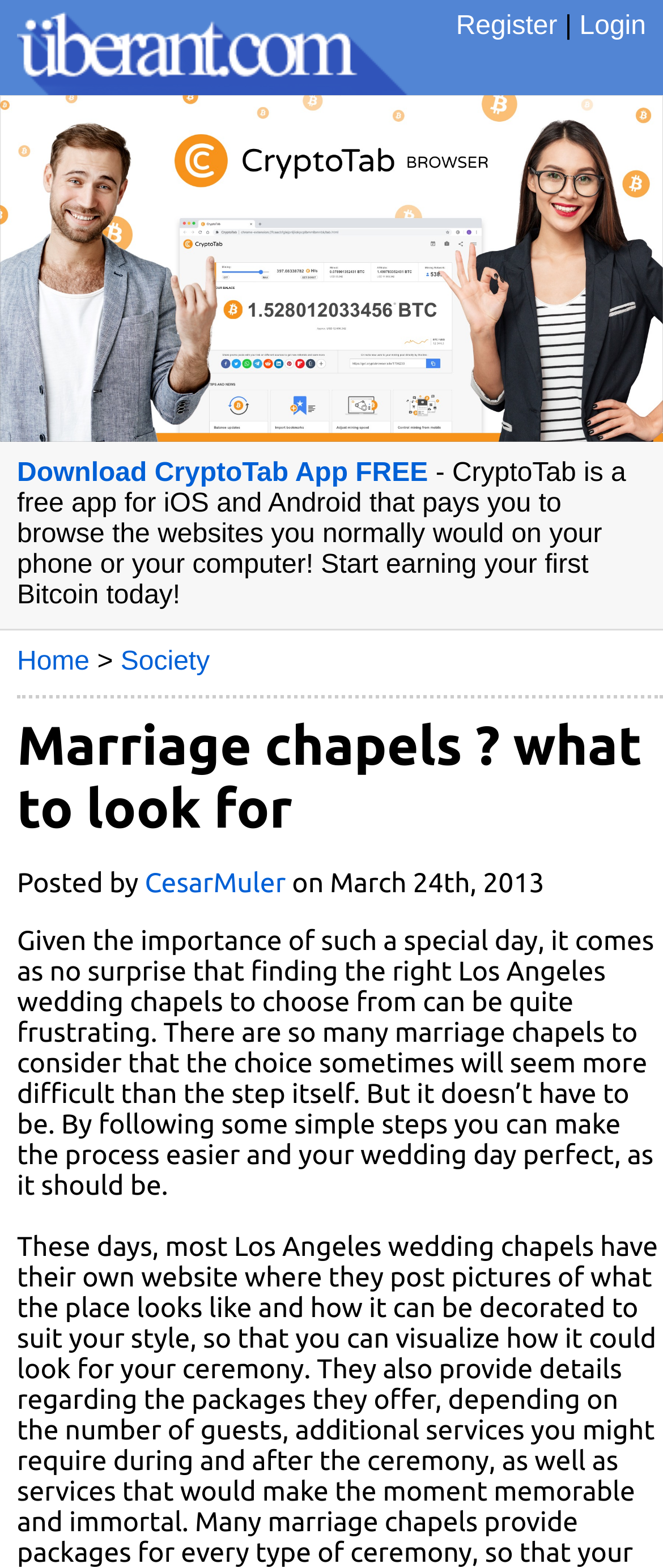Give a short answer to this question using one word or a phrase:
What is the date of the article?

March 24th, 2013